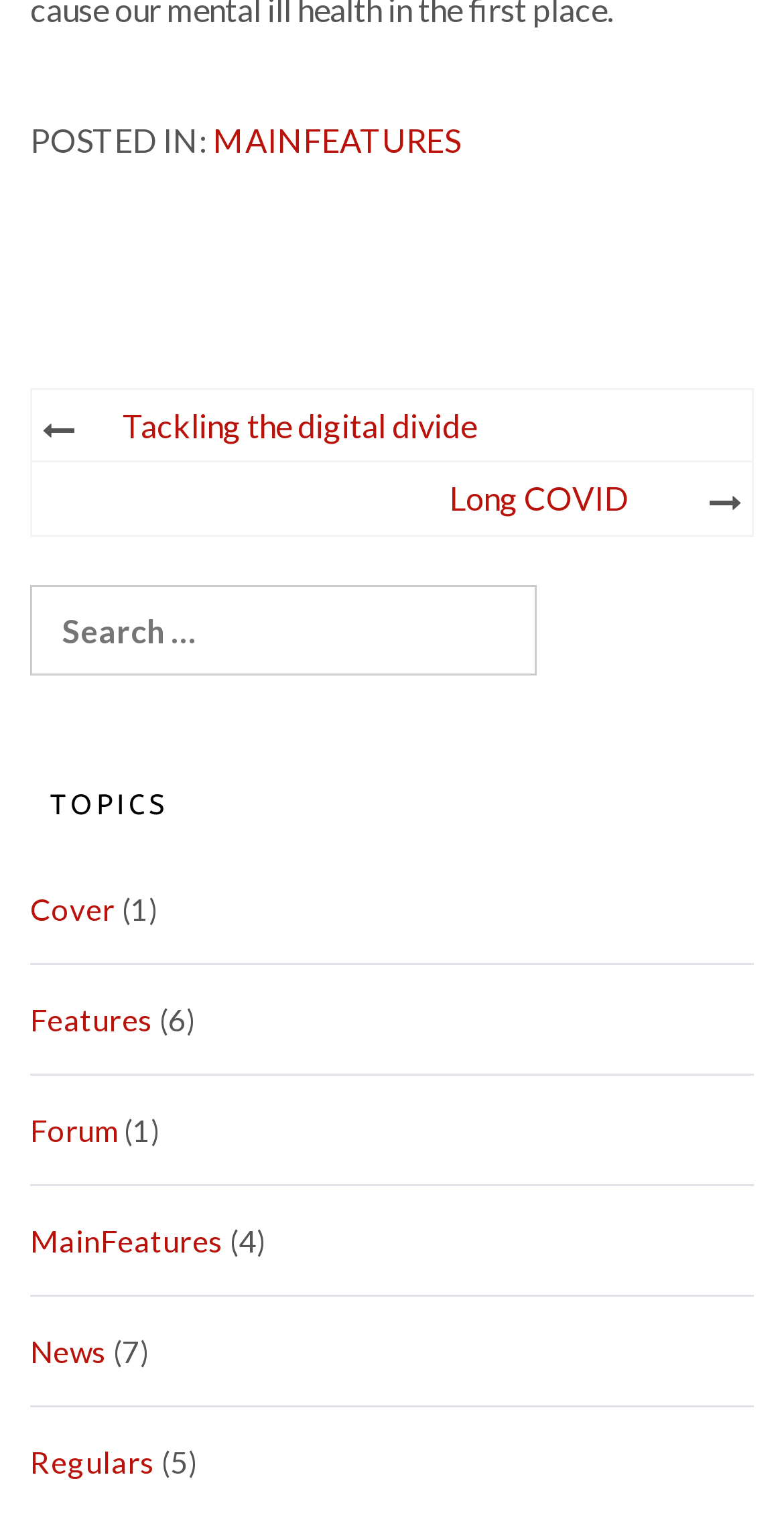Reply to the question with a single word or phrase:
How many posts are there in the 'News' topic?

7